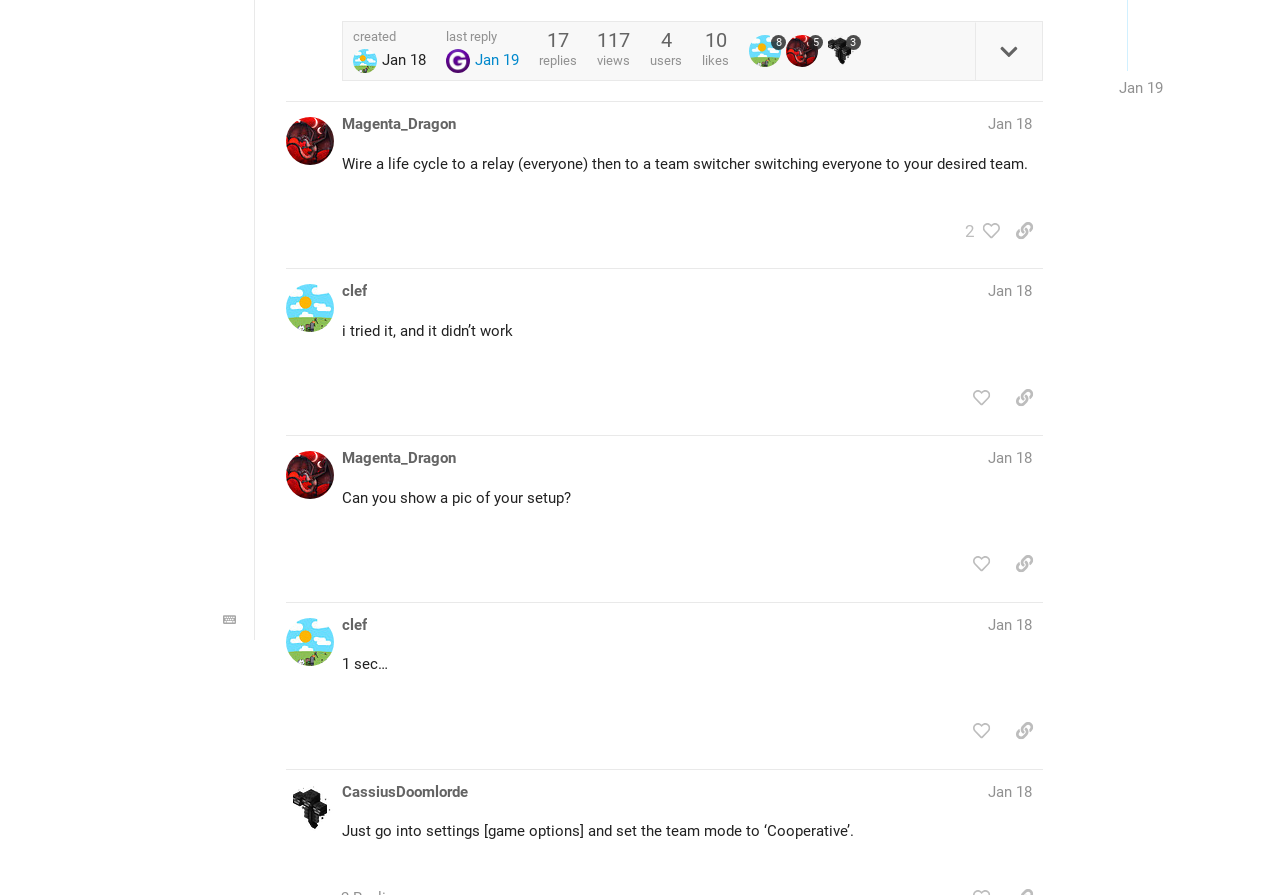Determine the bounding box coordinates of the UI element that matches the following description: "Jan 18". The coordinates should be four float numbers between 0 and 1 in the format [left, top, right, bottom].

[0.772, 0.502, 0.806, 0.522]